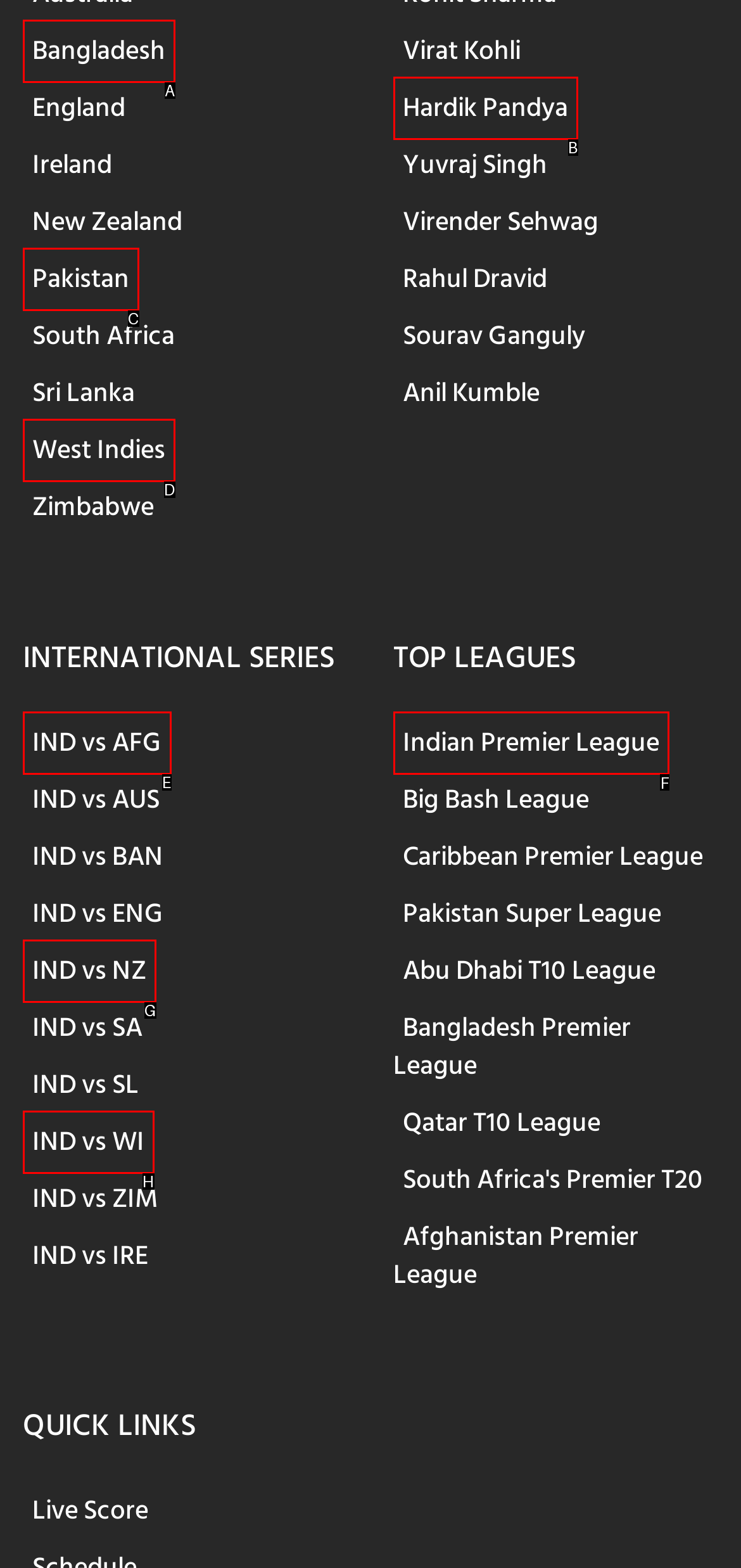Select the appropriate HTML element to click on to finish the task: Explore Indian Premier League.
Answer with the letter corresponding to the selected option.

F